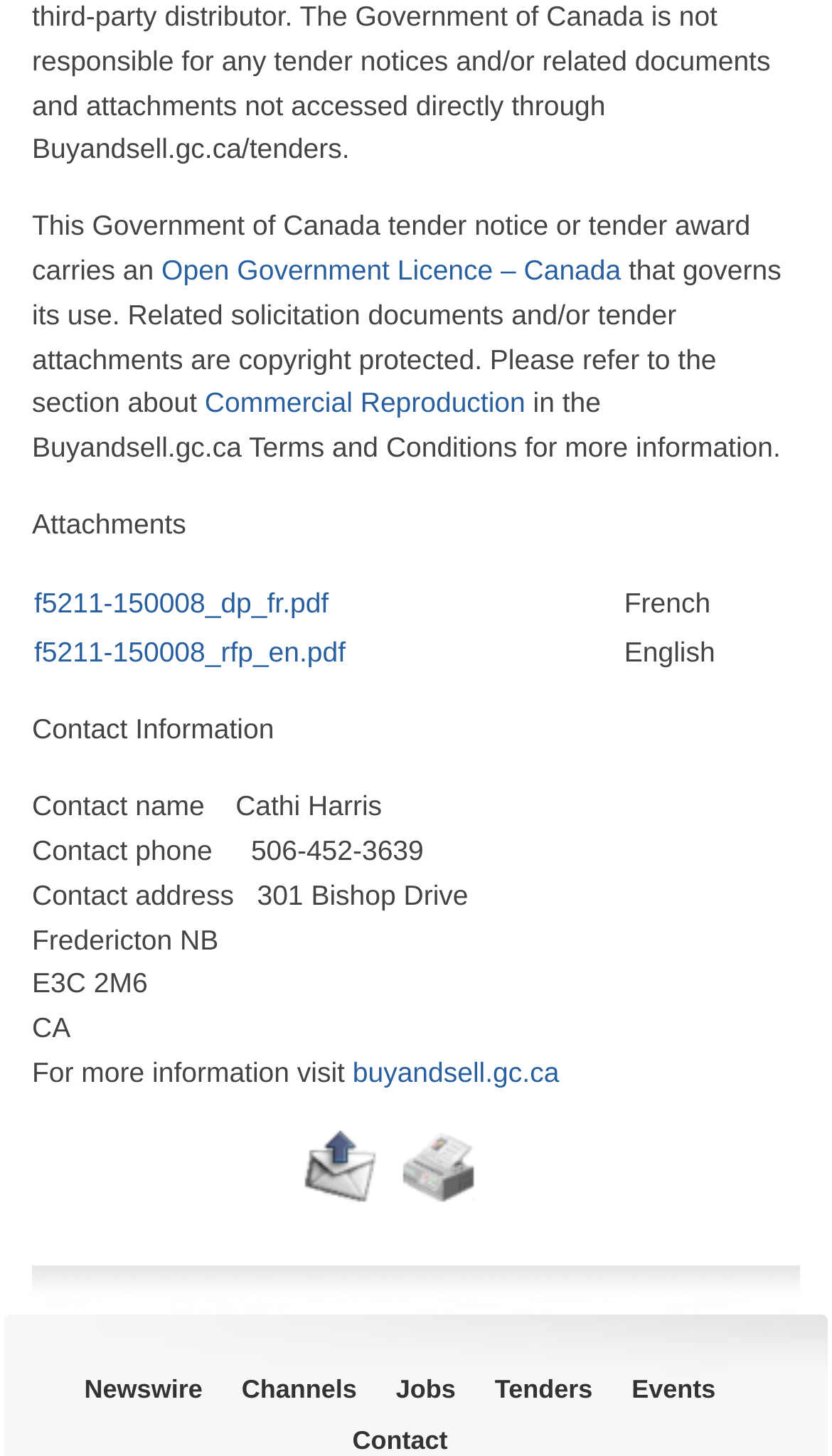Provide a one-word or one-phrase answer to the question:
What is the purpose of the 'Send To Friend Email' link?

To send the story to a friend via email